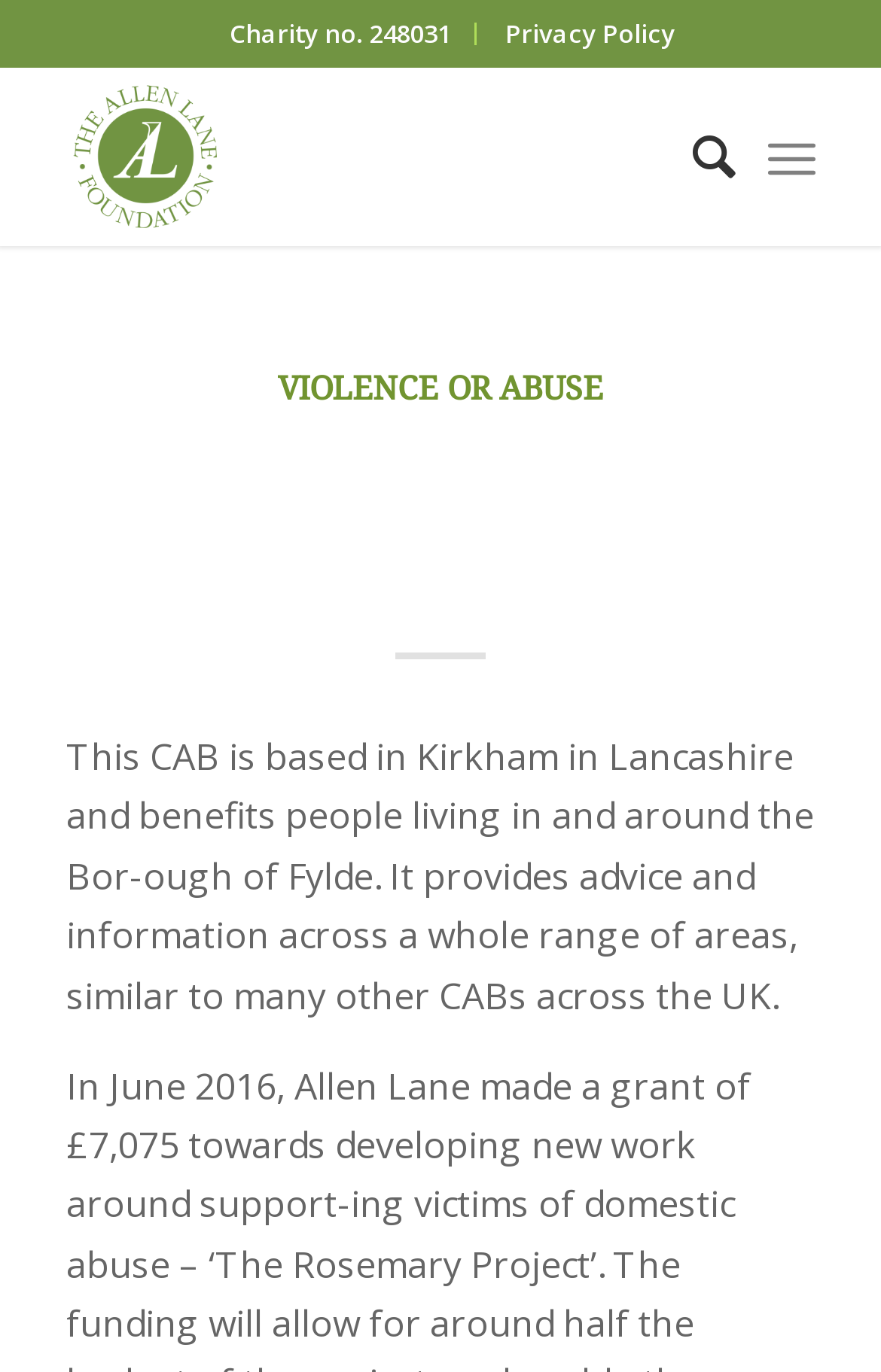Please answer the following question using a single word or phrase: 
What is the purpose of Citizens Advice Bureau Fylde?

Provides advice and information